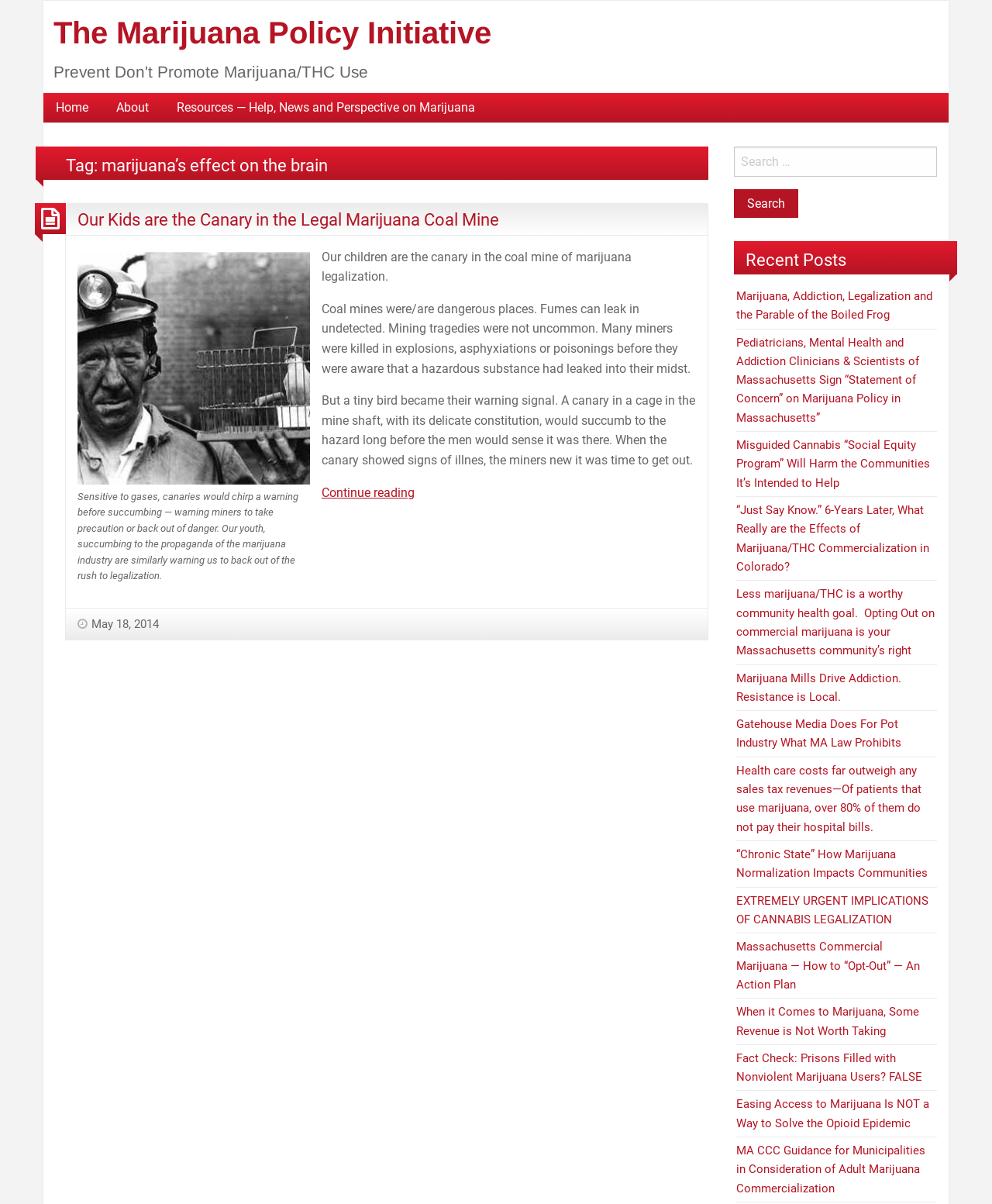What is the function of the search box?
Using the visual information from the image, give a one-word or short-phrase answer.

to search the website